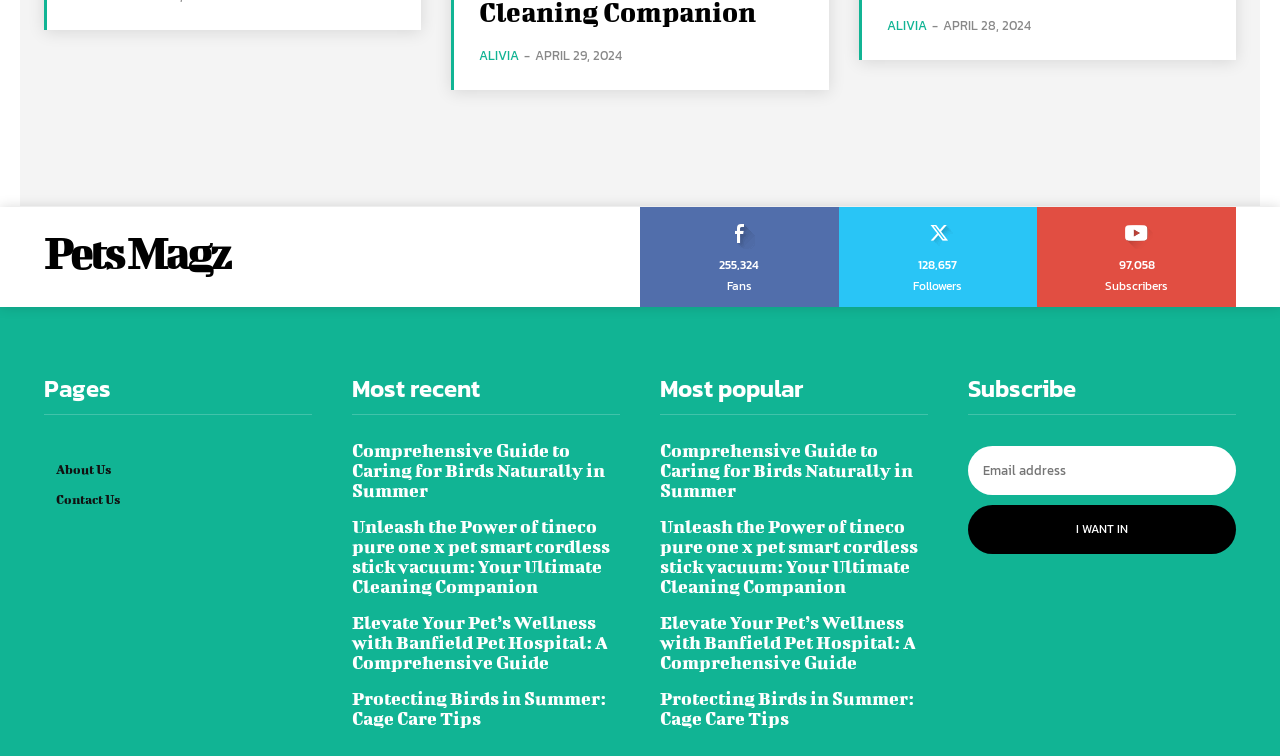Answer succinctly with a single word or phrase:
What is the text on the button under 'Subscribe'?

I WANT IN